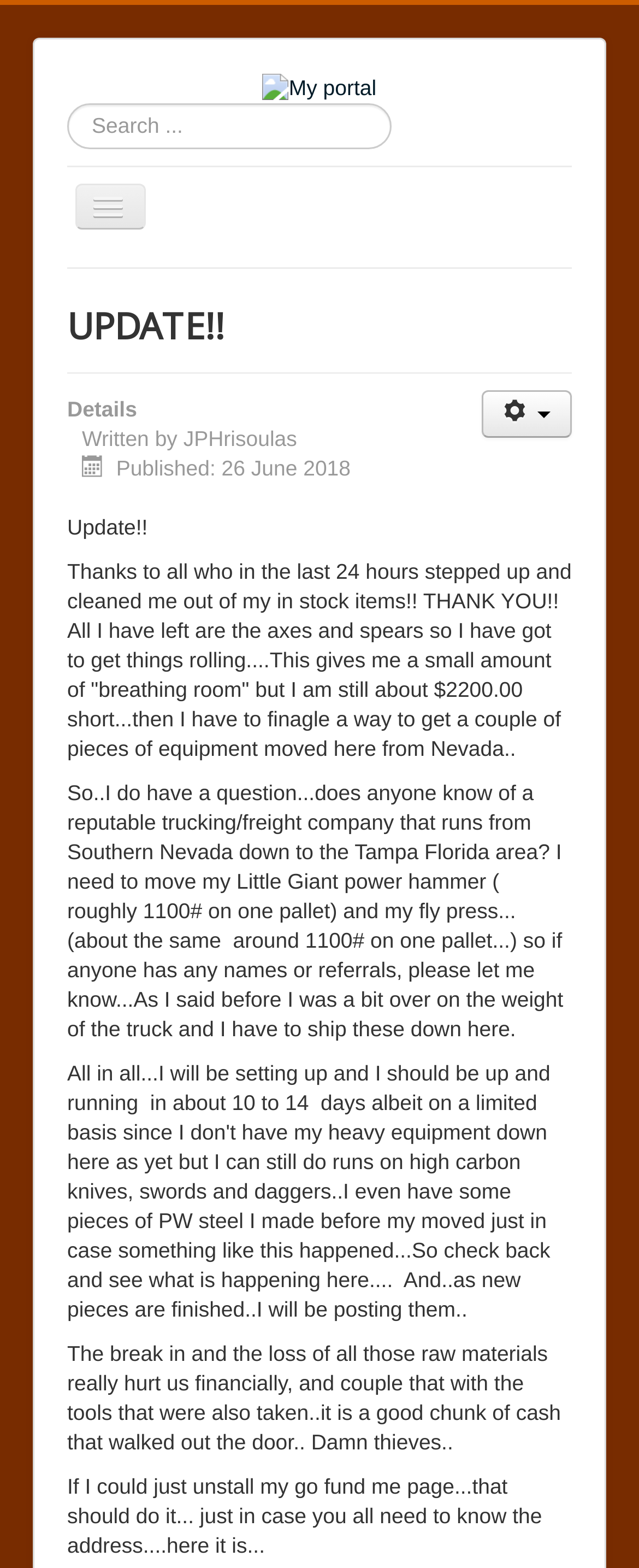Identify the bounding box for the element characterized by the following description: "Cookie Policy (EU)".

None